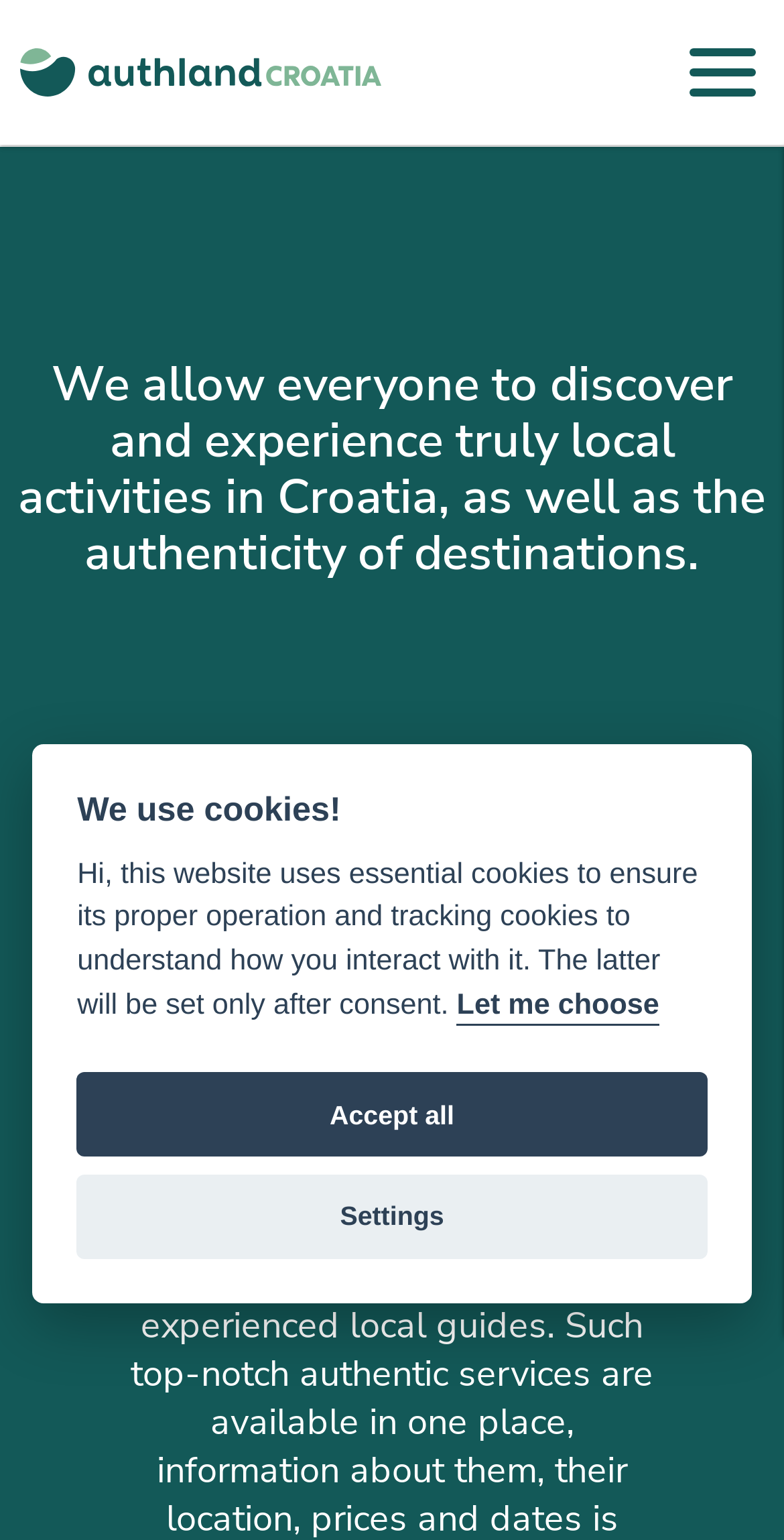Based on the visual content of the image, answer the question thoroughly: What is the purpose of Authland?

Based on the webpage content, Authland is a platform that allows users to discover and book local experiences in Croatia, such as food and culture tours, gastro experiences, and wine tastings. This is evident from the heading 'We allow everyone to discover and experience truly local activities in Croatia...' and the static text 'Authland is an internet platform on which guests and their hosts can quickly and efficiently find and book the best local experiences and things to do in their Croatian destinations.'